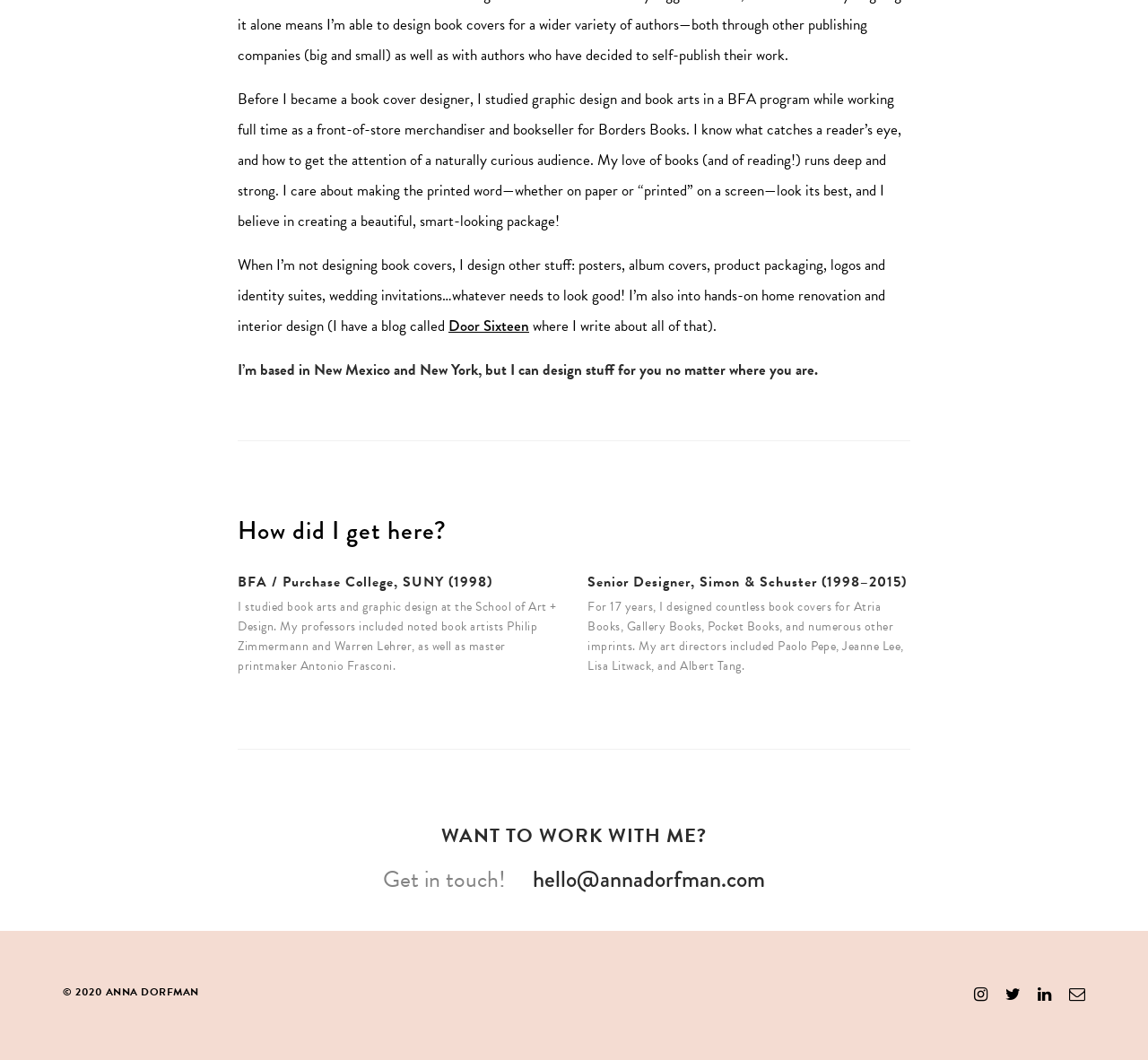Identify the bounding box coordinates for the UI element described as: "hello@annadorfman.com". The coordinates should be provided as four floats between 0 and 1: [left, top, right, bottom].

[0.464, 0.815, 0.666, 0.843]